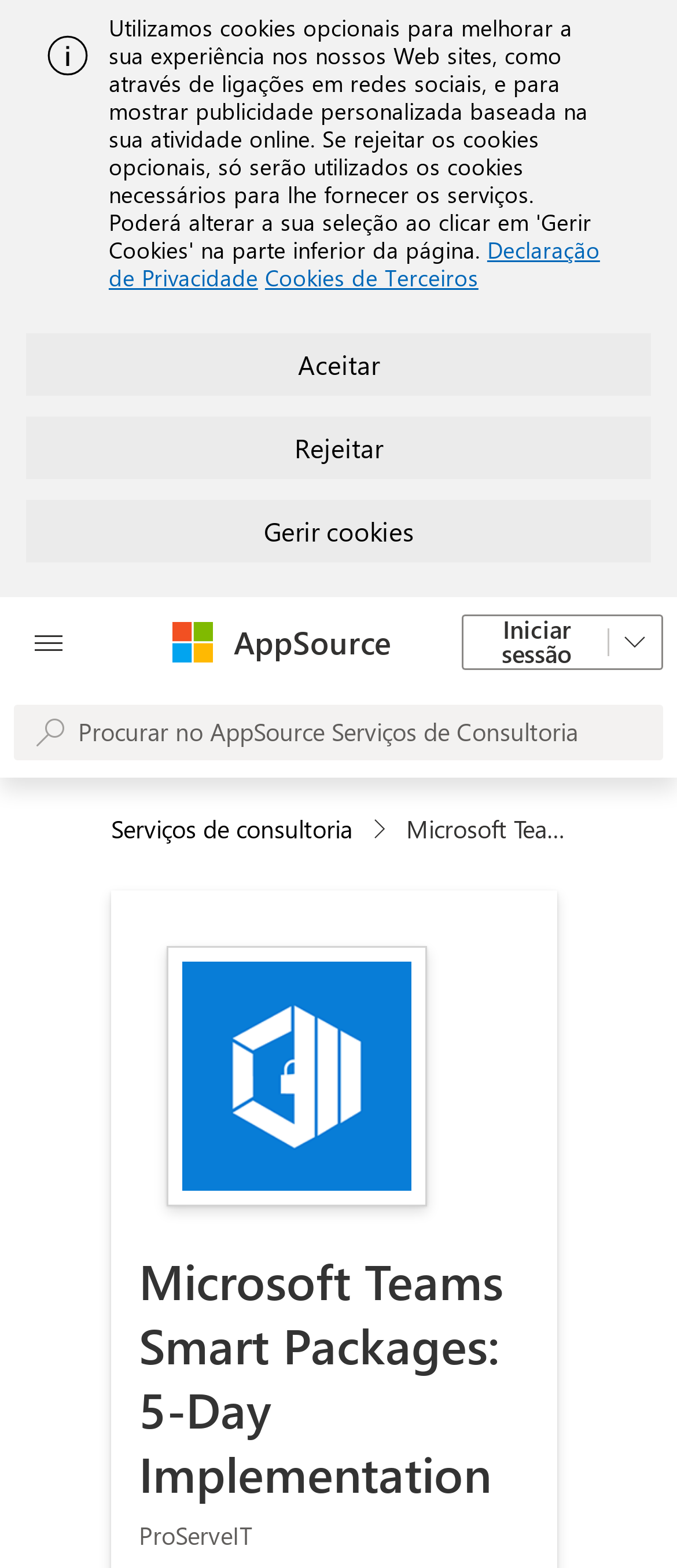Your task is to extract the text of the main heading from the webpage.

Microsoft Teams Smart Packages: 5-Day Implementation